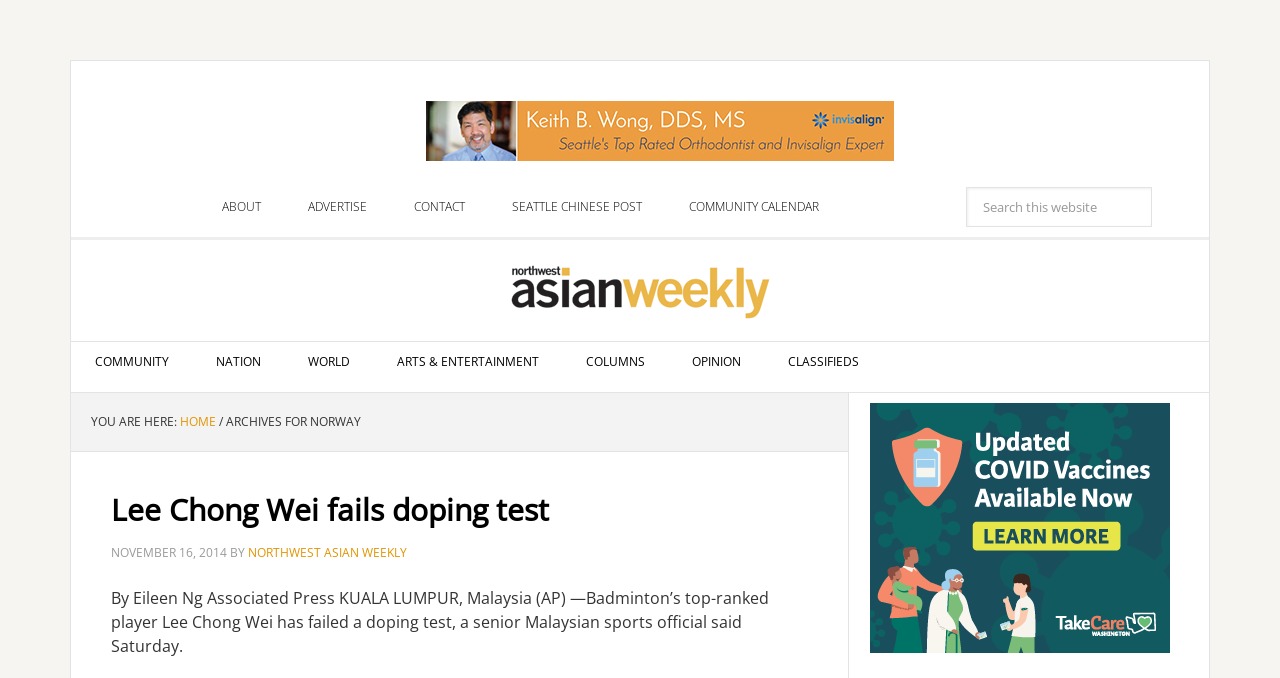Could you locate the bounding box coordinates for the section that should be clicked to accomplish this task: "Go to ABOUT page".

[0.155, 0.276, 0.223, 0.335]